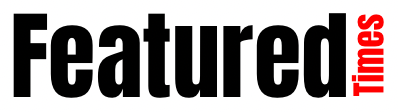Give a thorough caption for the picture.

The image showcases the stylized text "Featured Times," with "Featured" in bold black lettering and "Times" accentuated in a striking red font. This graphic likely serves as a header or branding element for a section focused on noteworthy articles or news highlights within the publication. The design effectively draws attention, highlighting the importance and relevance of the content featured in that segment.